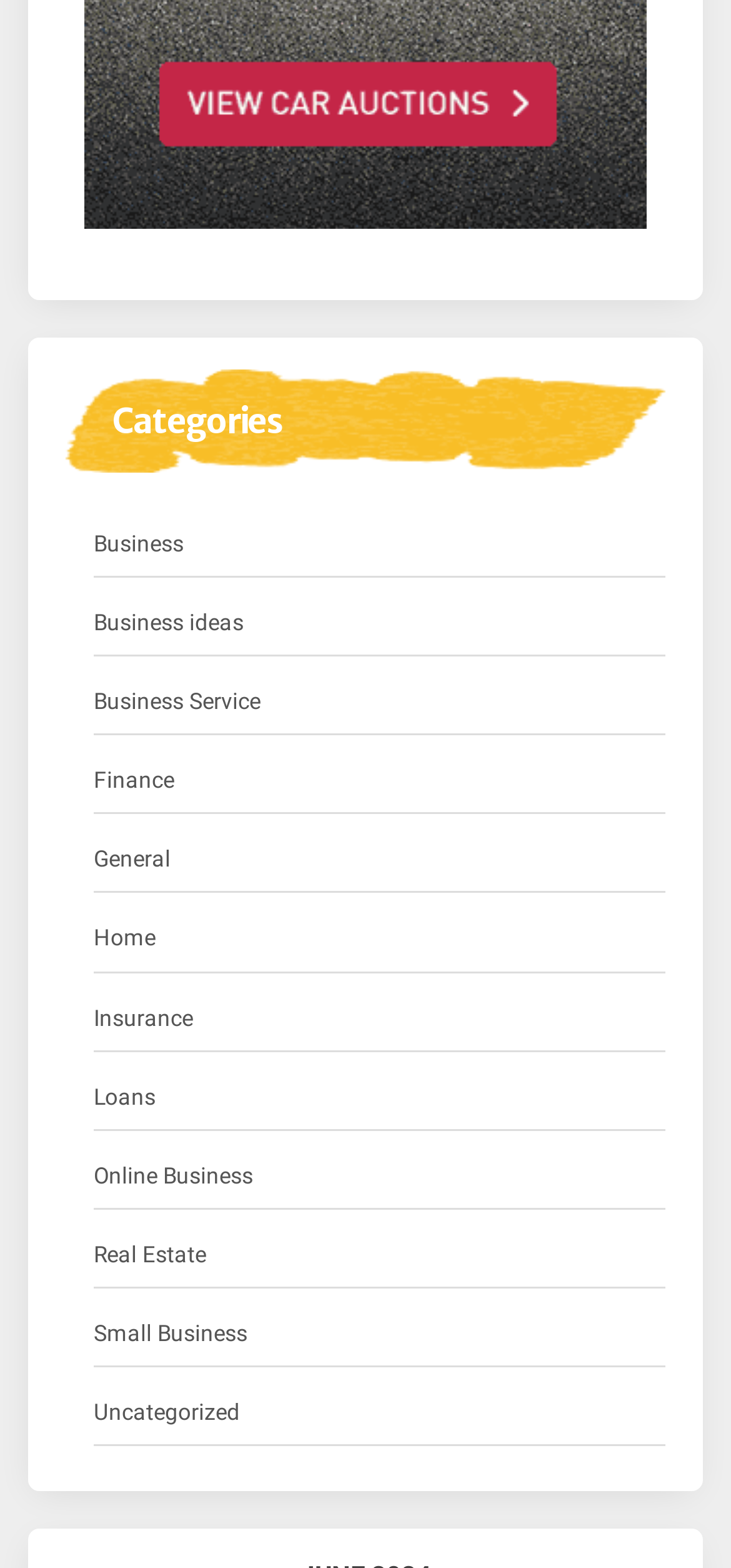Please provide a one-word or phrase answer to the question: 
What is the second category listed?

Business ideas